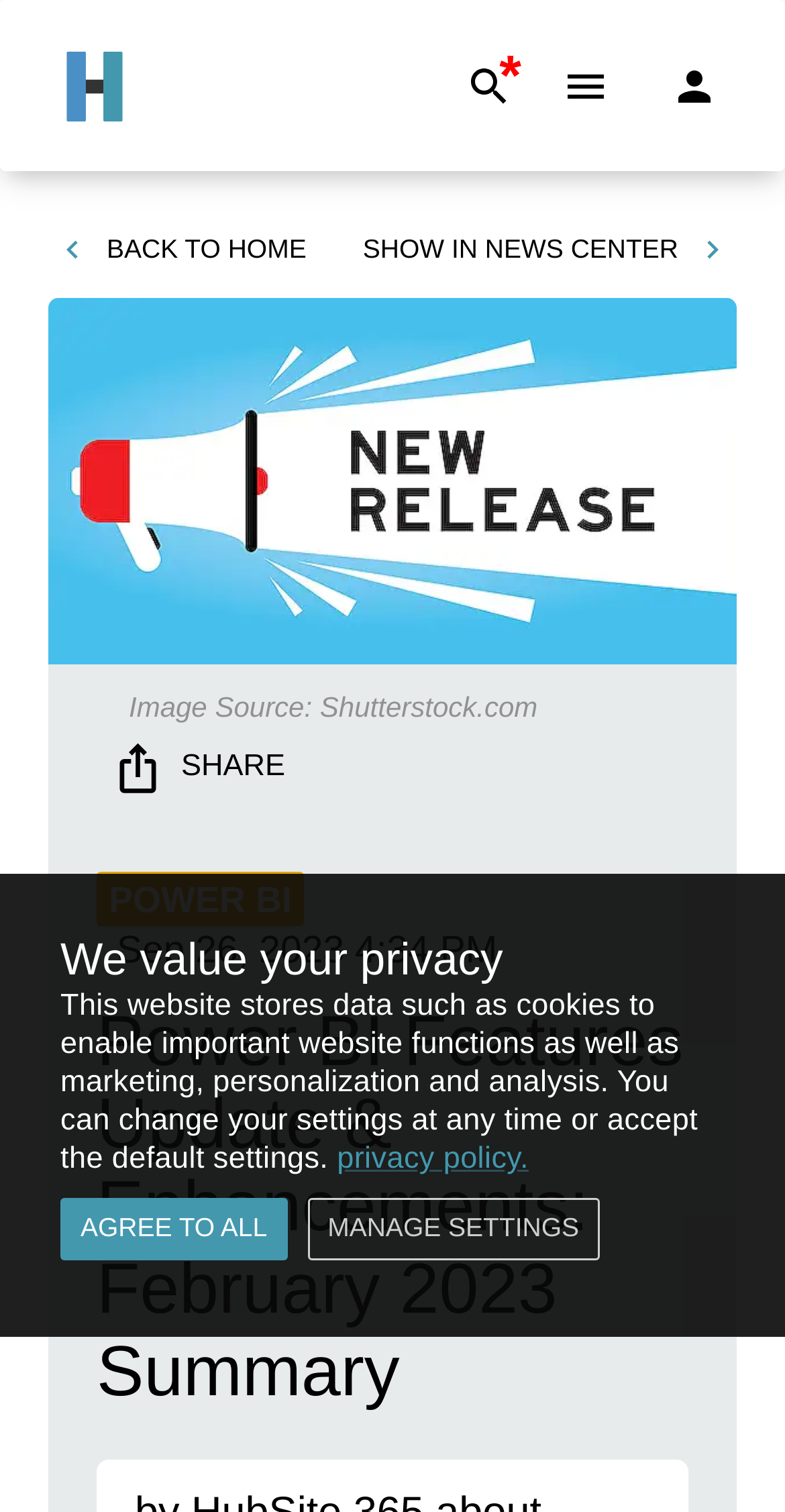Please determine the bounding box coordinates for the element with the description: "parent_node: *".

[0.562, 0.023, 0.685, 0.09]